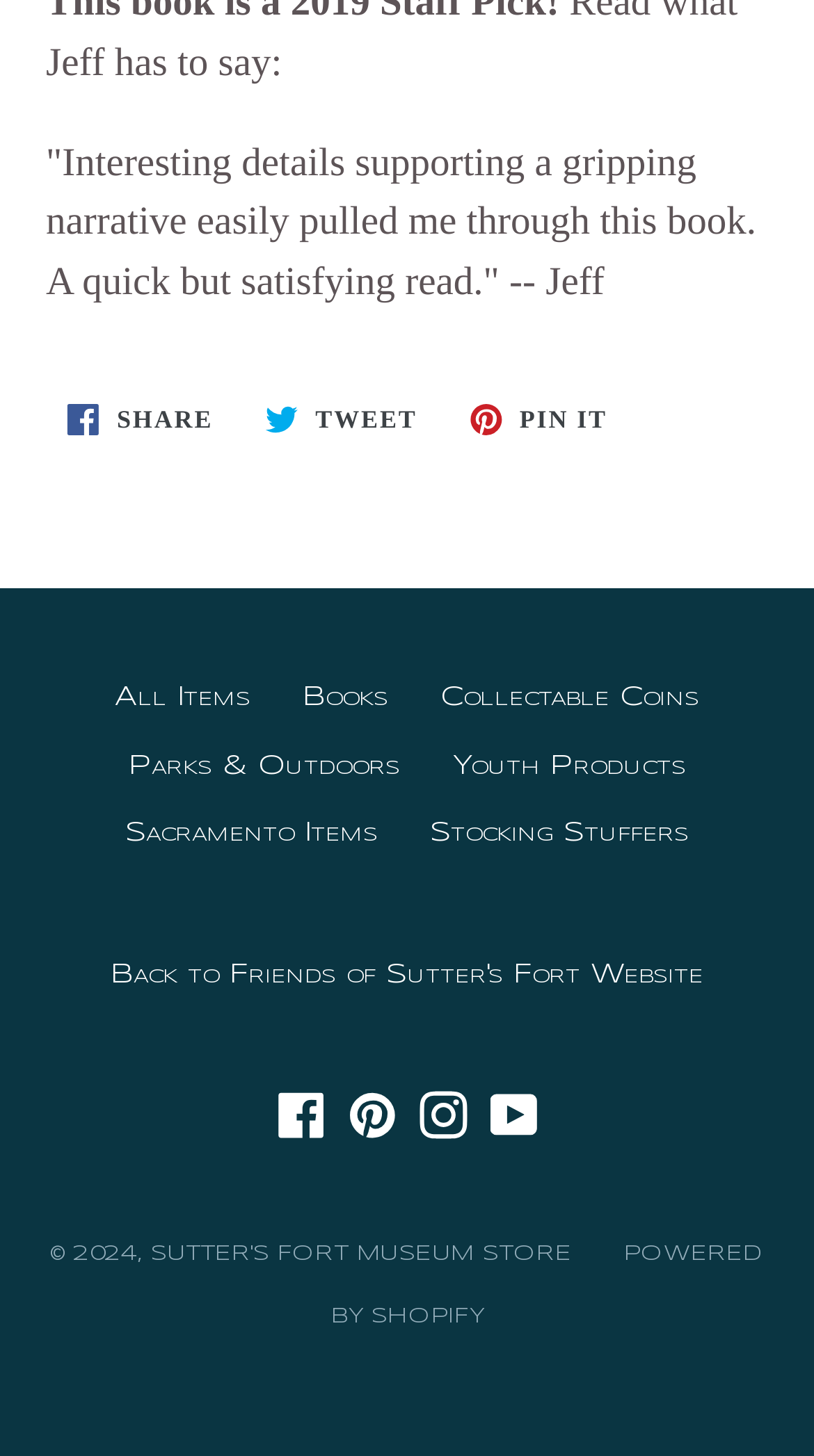Can you find the bounding box coordinates of the area I should click to execute the following instruction: "Follow on Instagram"?

[0.506, 0.743, 0.581, 0.786]